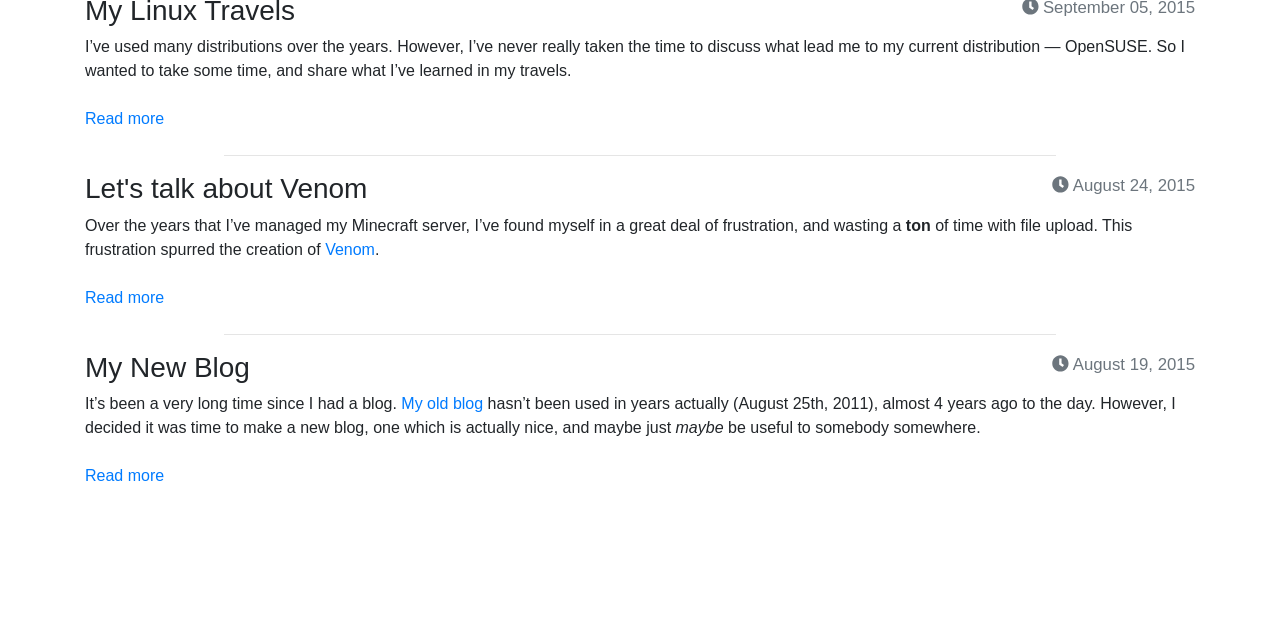Identify the bounding box for the element characterized by the following description: "Read more".

[0.066, 0.434, 0.934, 0.496]